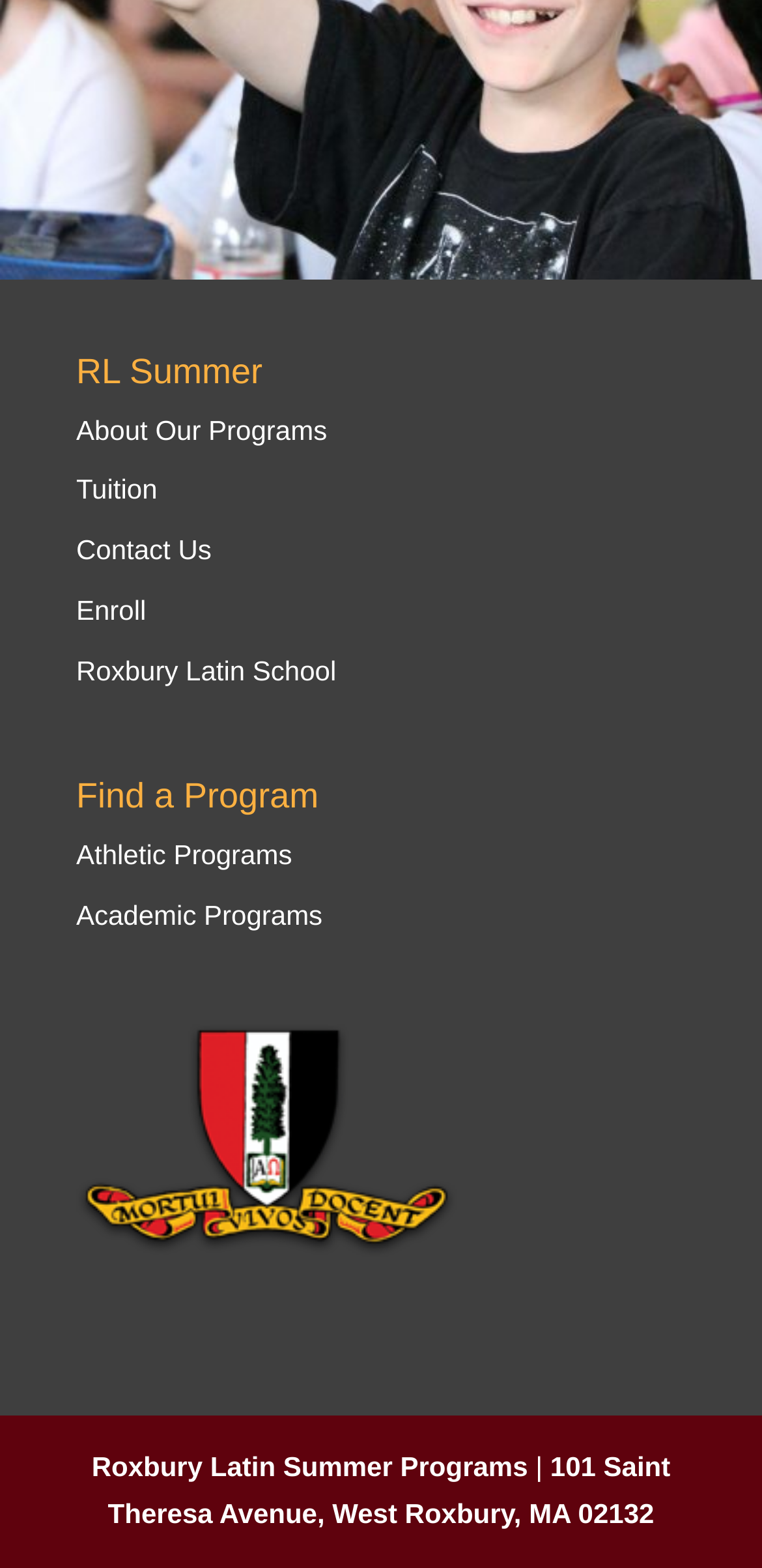What is the address of the school?
Based on the image, please offer an in-depth response to the question.

I found the answer by looking at the link '101 Saint Theresa Avenue, West Roxbury, MA 02132' which is located at the bottom of the webpage, indicating that it is the address of the school.